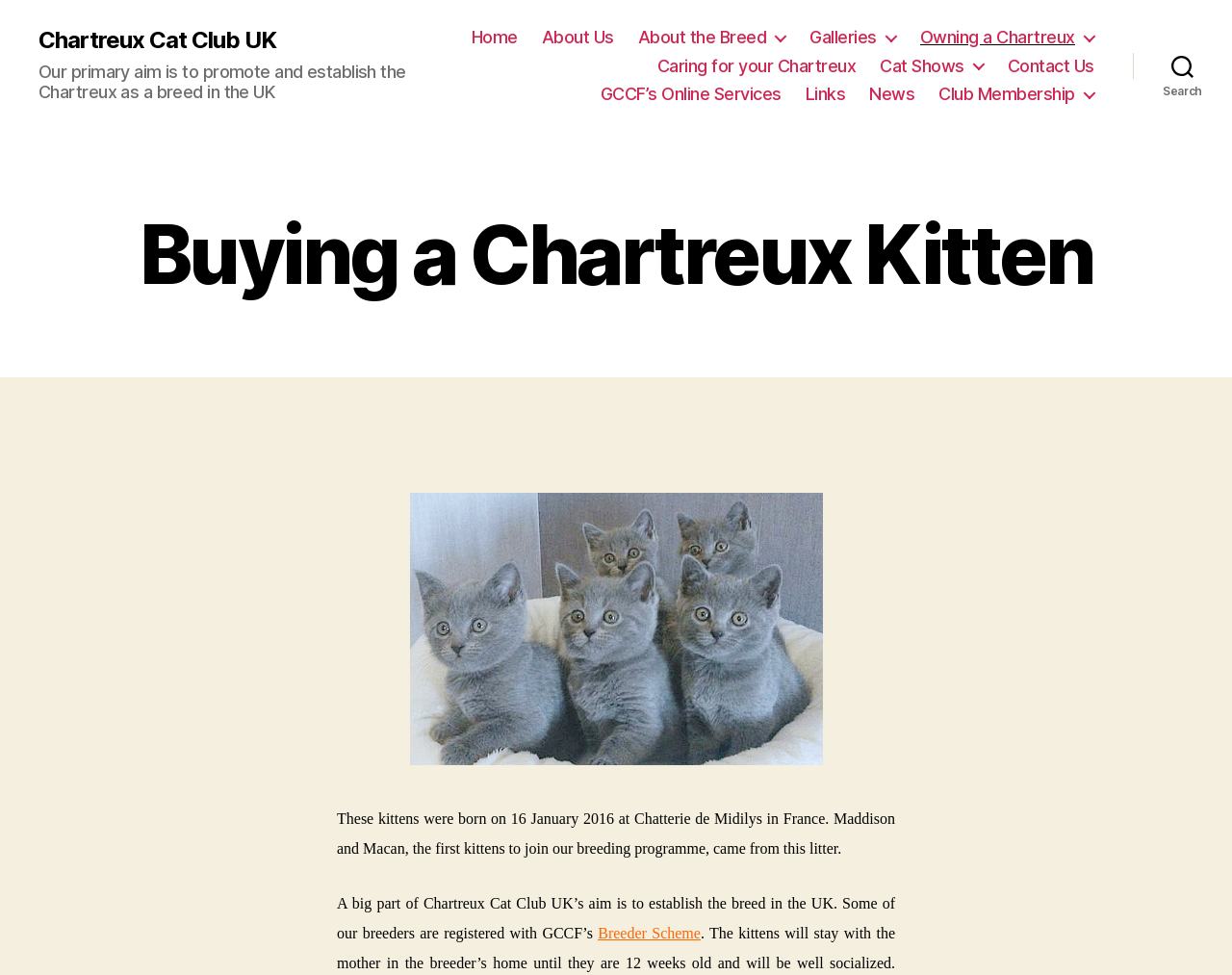Locate the bounding box coordinates of the item that should be clicked to fulfill the instruction: "View the 'Breeder Scheme'".

[0.485, 0.949, 0.569, 0.966]